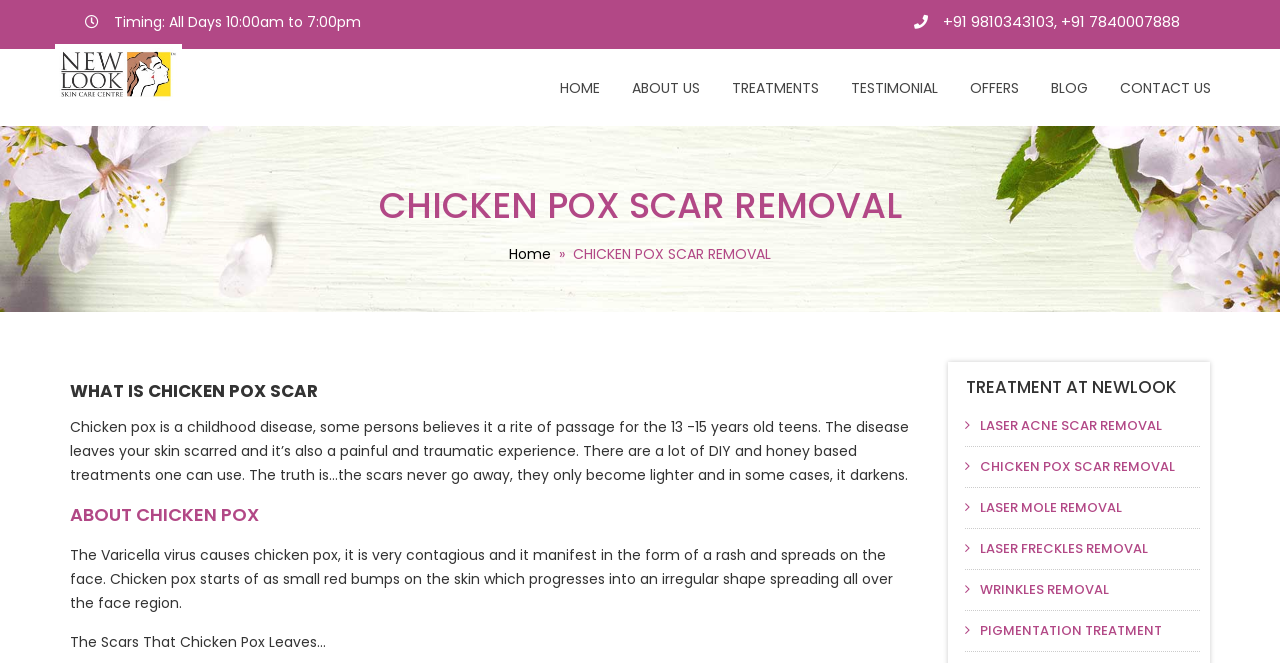Please determine the bounding box coordinates of the element's region to click in order to carry out the following instruction: "Learn about chicken pox scar removal". The coordinates should be four float numbers between 0 and 1, i.e., [left, top, right, bottom].

[0.765, 0.69, 0.918, 0.718]